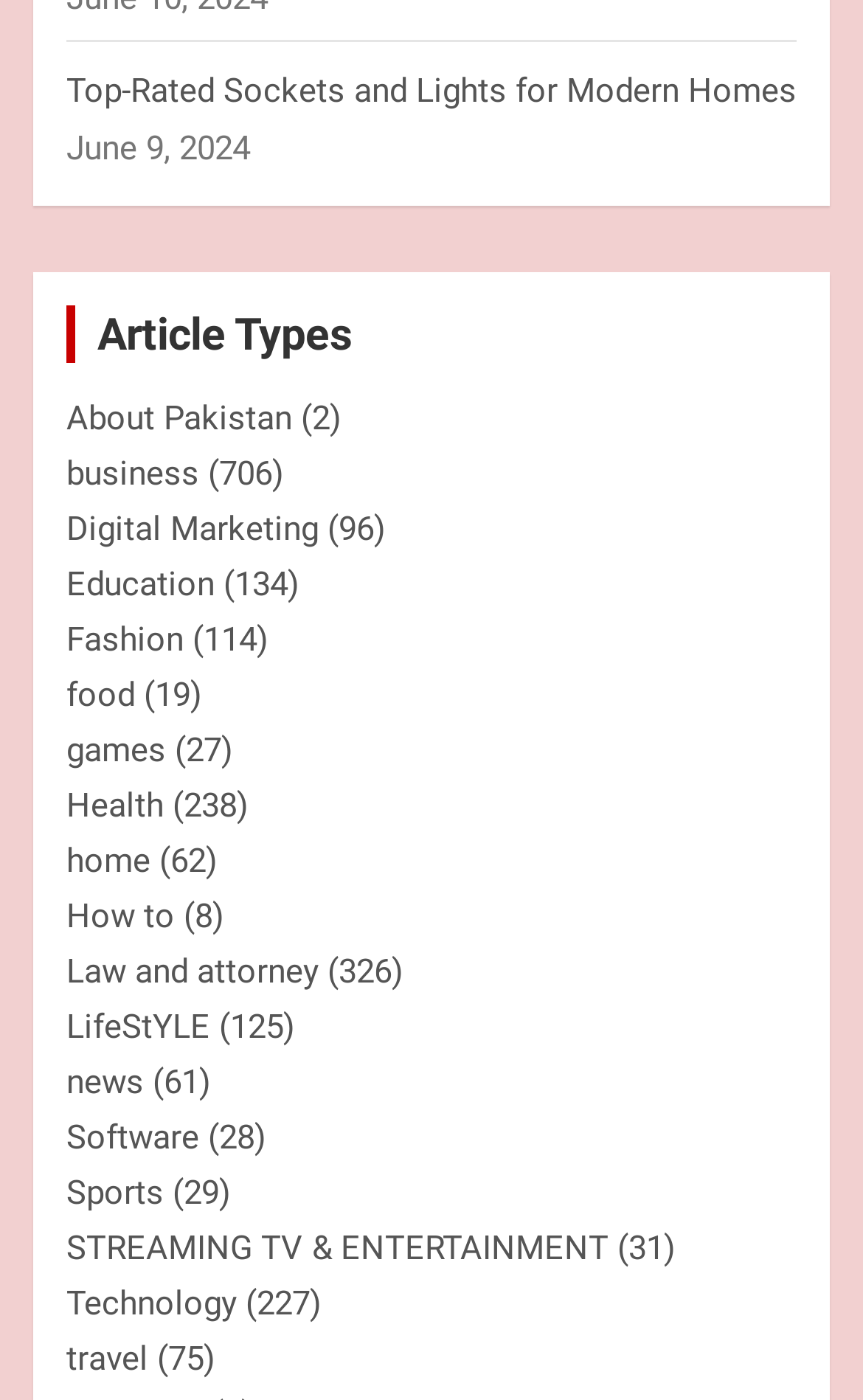Highlight the bounding box coordinates of the element you need to click to perform the following instruction: "Explore the 'STREAMING TV & ENTERTAINMENT' section."

[0.077, 0.878, 0.705, 0.906]